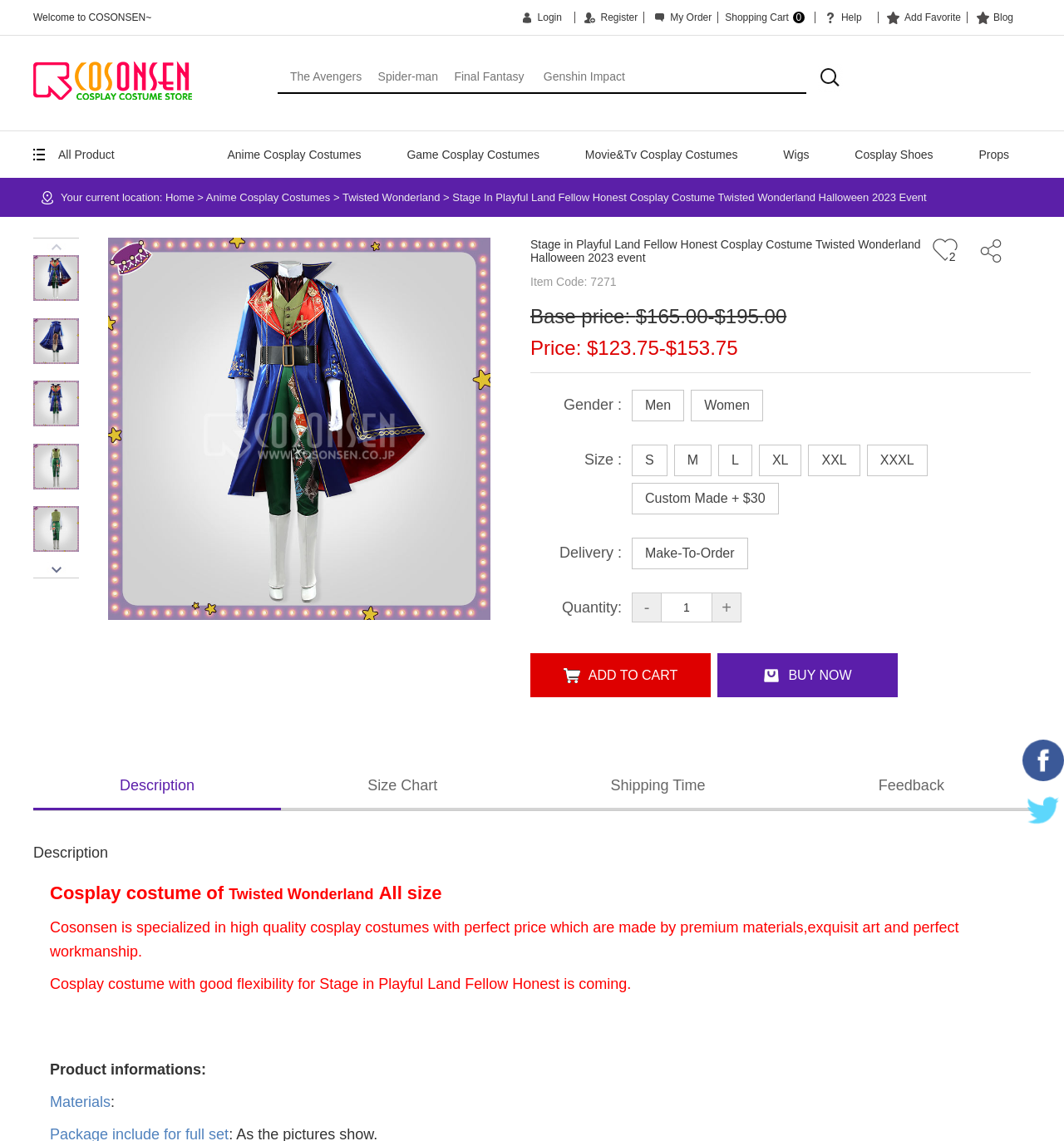Identify the bounding box coordinates for the region of the element that should be clicked to carry out the instruction: "View all products". The bounding box coordinates should be four float numbers between 0 and 1, i.e., [left, top, right, bottom].

[0.055, 0.13, 0.108, 0.141]